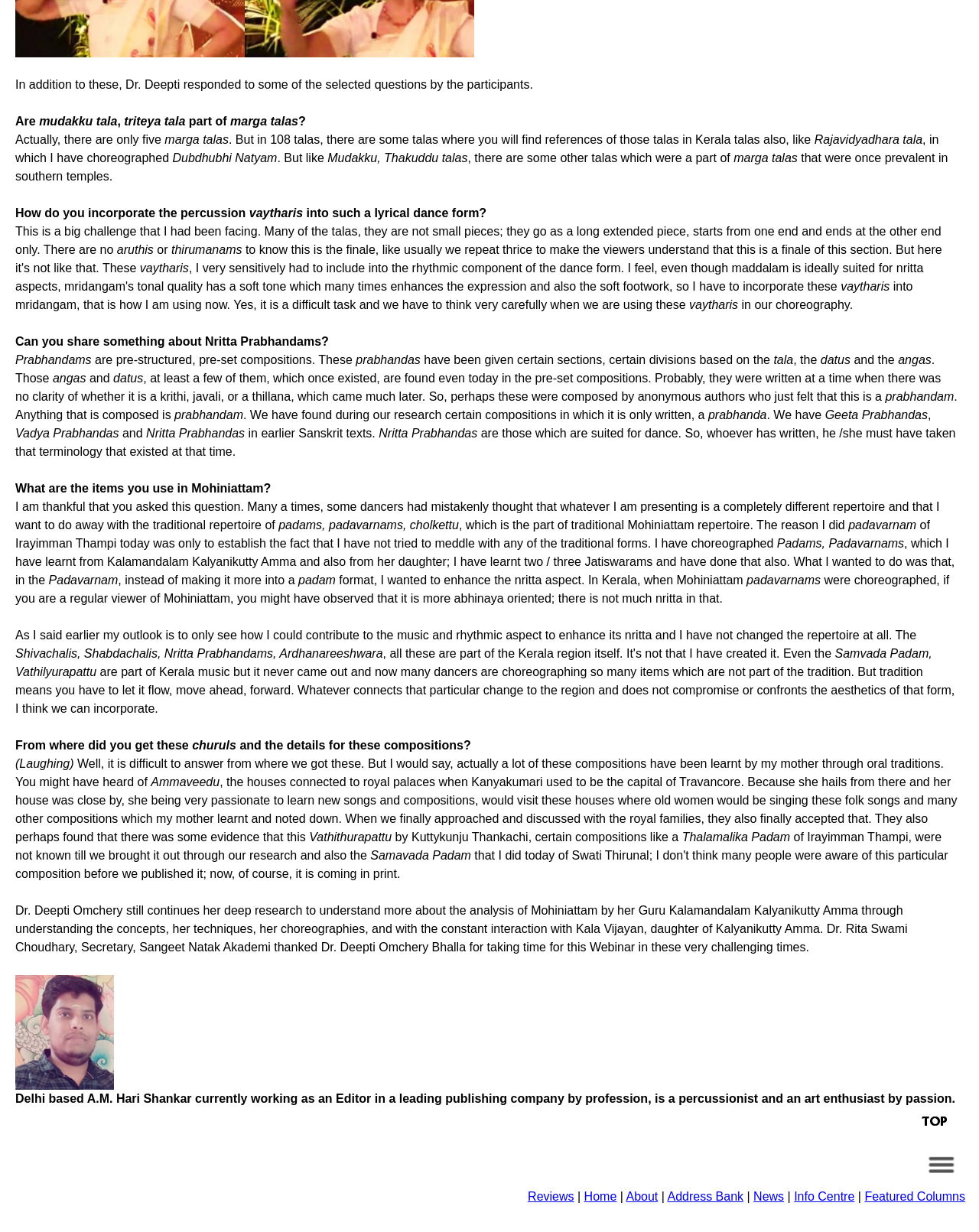Please reply to the following question with a single word or a short phrase:
What is the purpose of incorporating percussion vaytharis?

to enhance nritta aspect